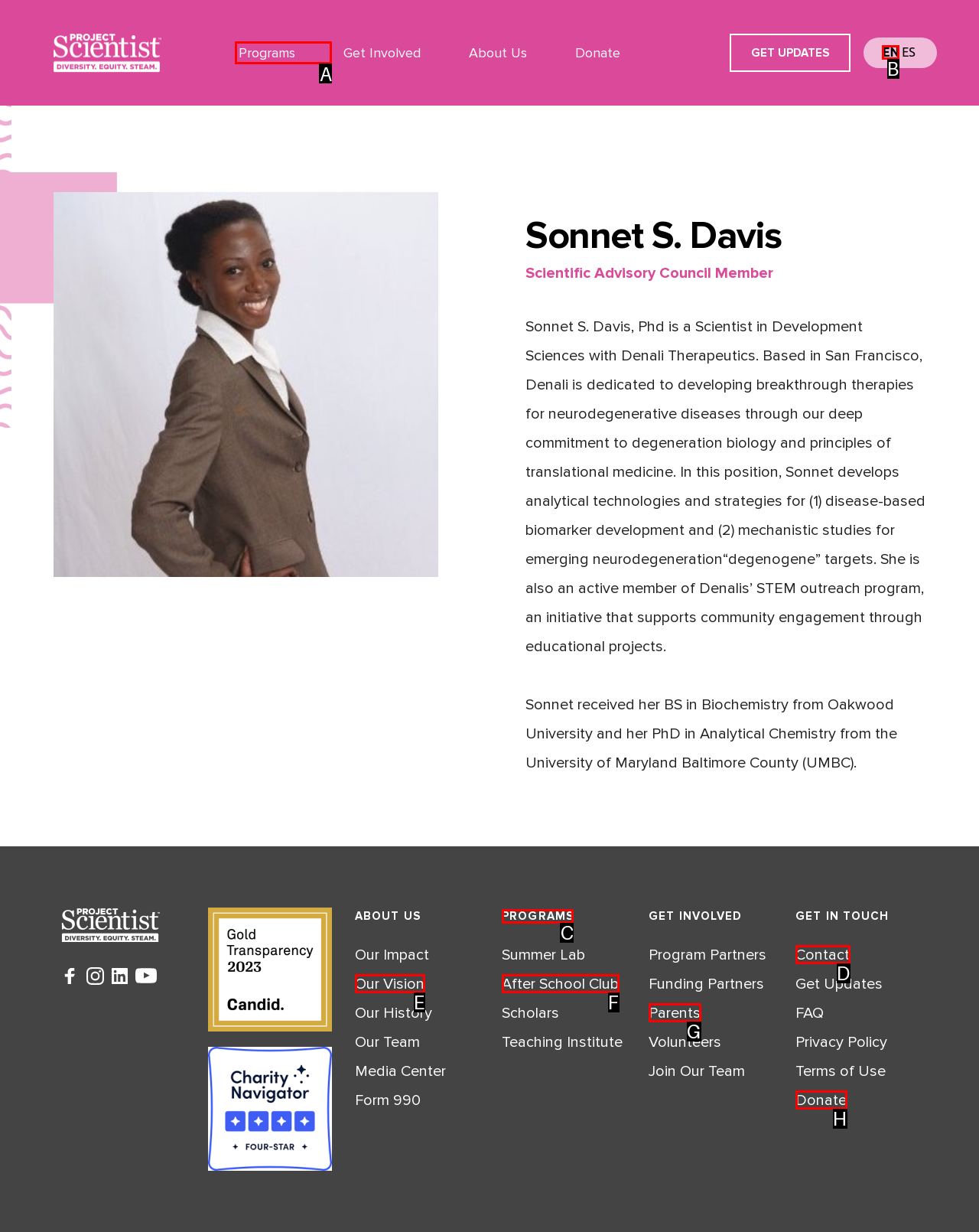Tell me which option I should click to complete the following task: Click the 'Programs' link Answer with the option's letter from the given choices directly.

A